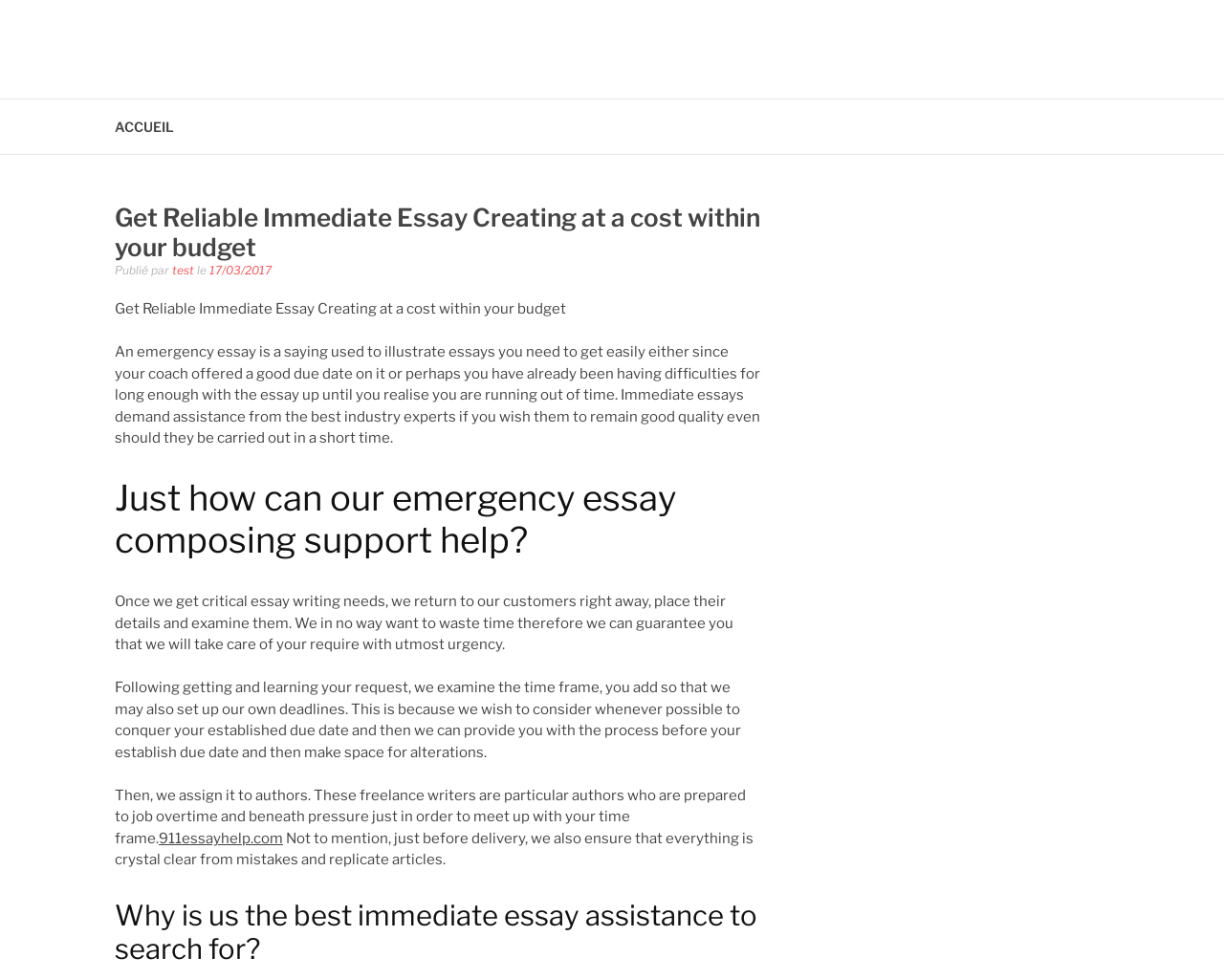What is an emergency essay? Observe the screenshot and provide a one-word or short phrase answer.

Essays needed quickly